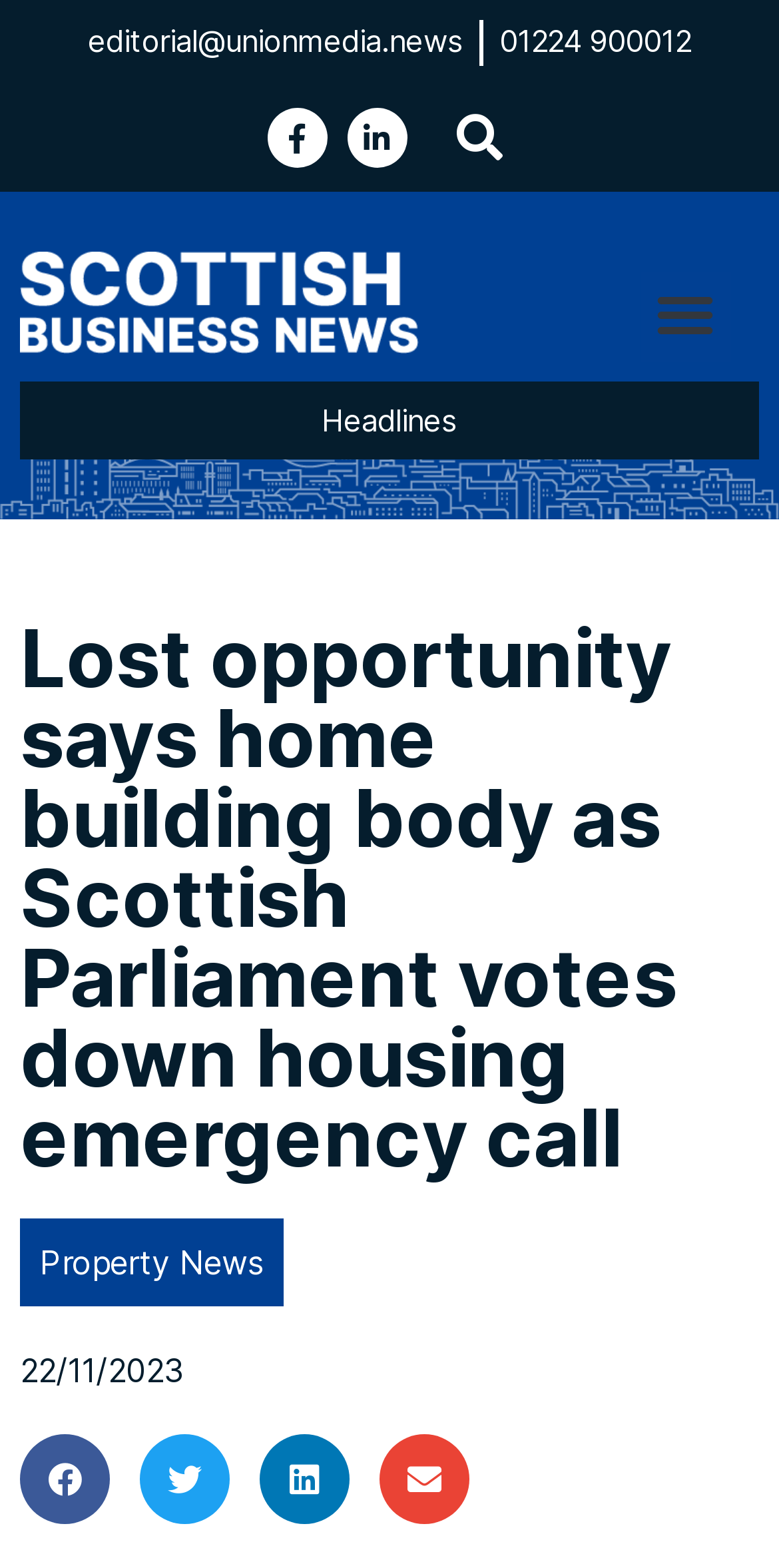What is the category of the article?
Using the image, provide a concise answer in one word or a short phrase.

Property News